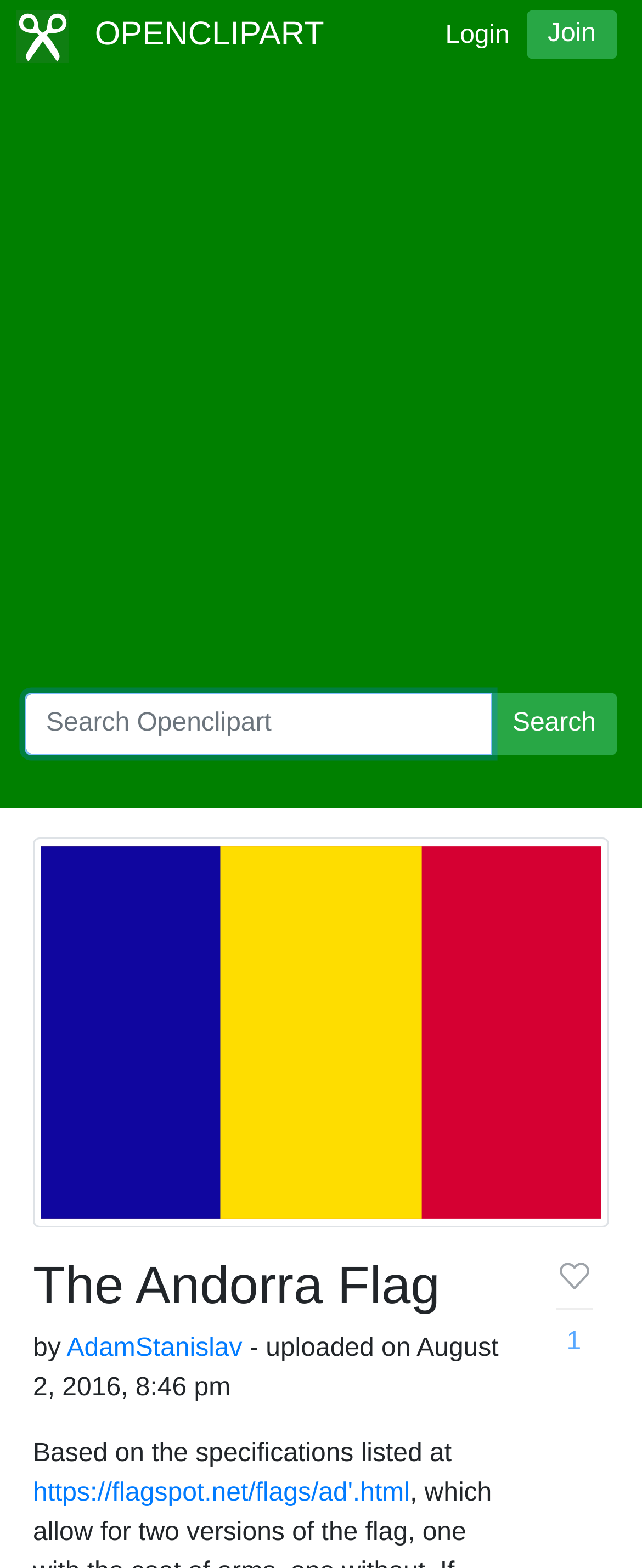Use a single word or phrase to answer the question: 
What is the name of the flag?

The Andorra Flag